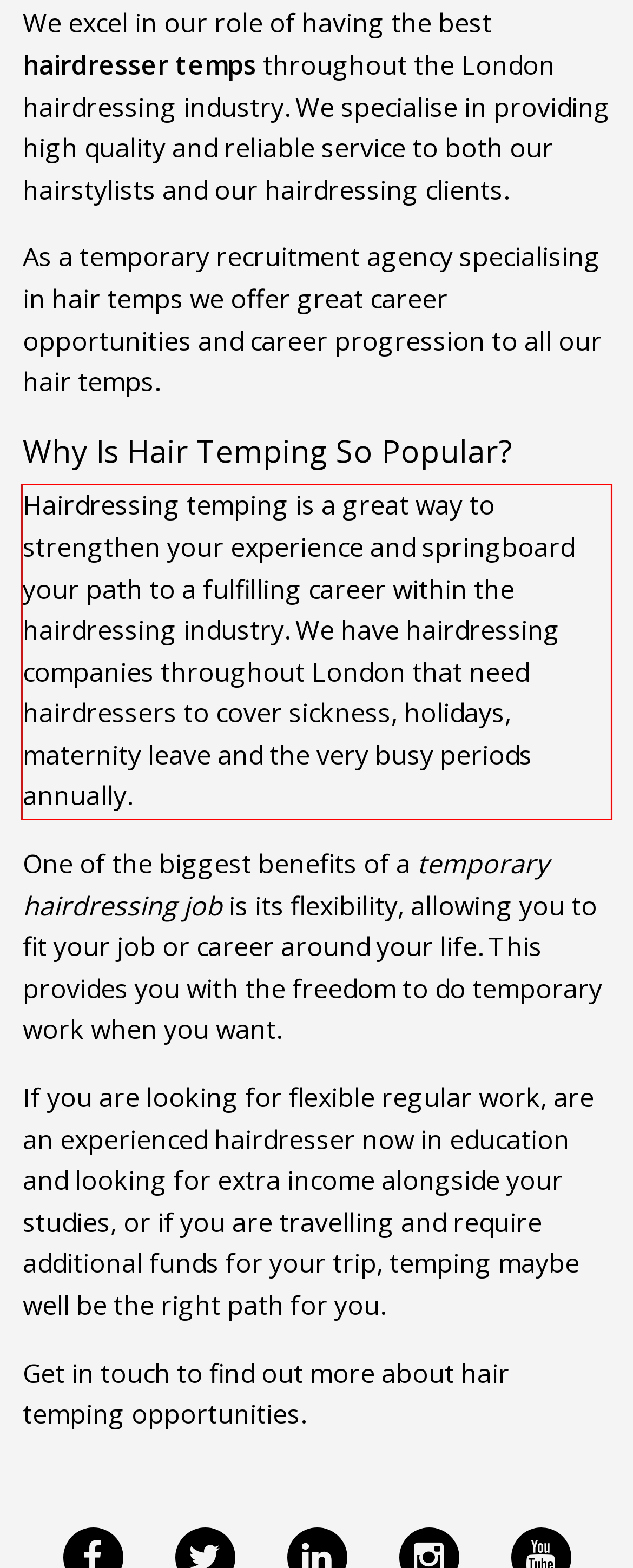Given a screenshot of a webpage containing a red rectangle bounding box, extract and provide the text content found within the red bounding box.

Hairdressing temping is a great way to strengthen your experience and springboard your path to a fulfilling career within the hairdressing industry. We have hairdressing companies throughout London that need hairdressers to cover sickness, holidays, maternity leave and the very busy periods annually.